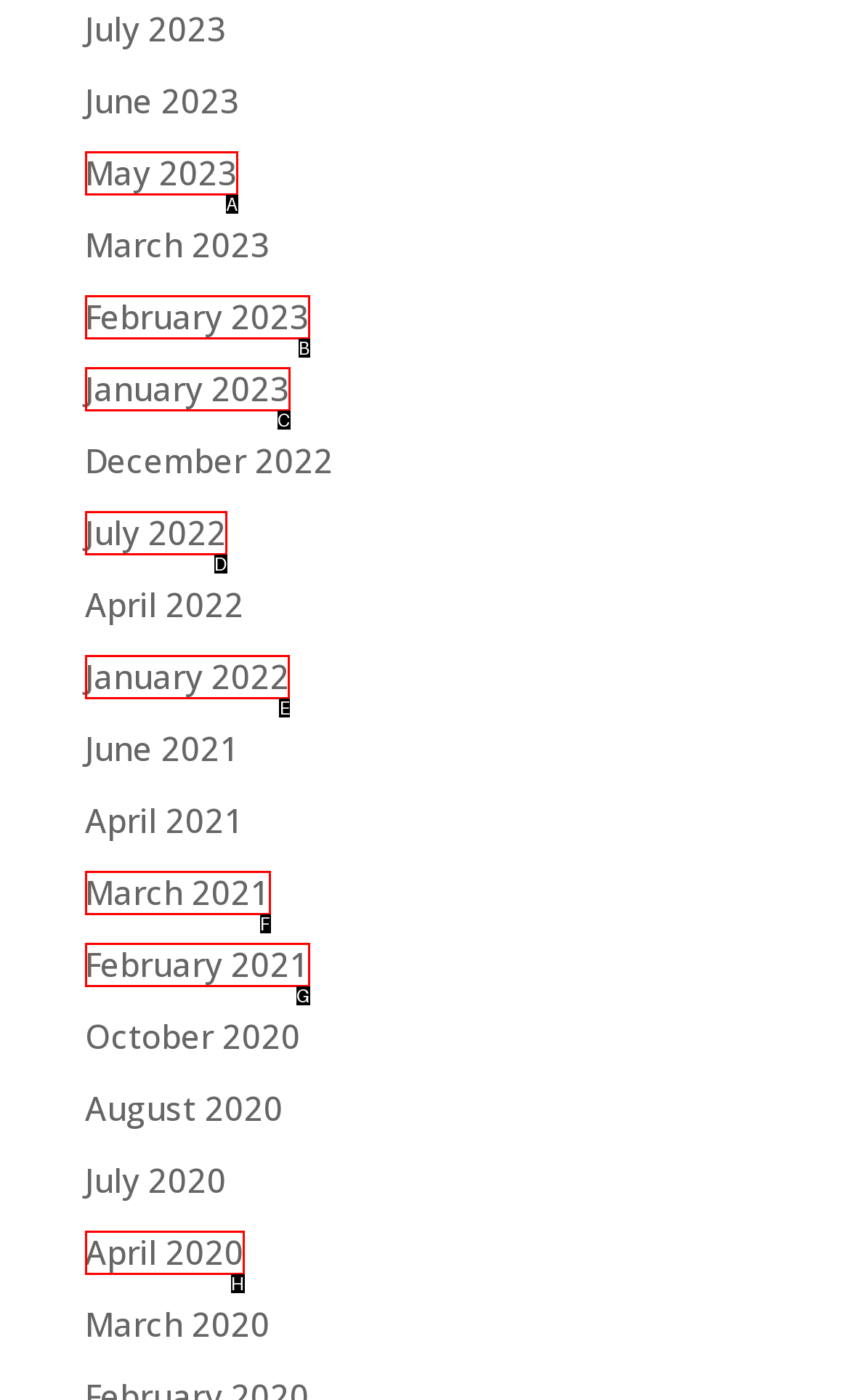Indicate which HTML element you need to click to complete the task: View January 2022. Provide the letter of the selected option directly.

E